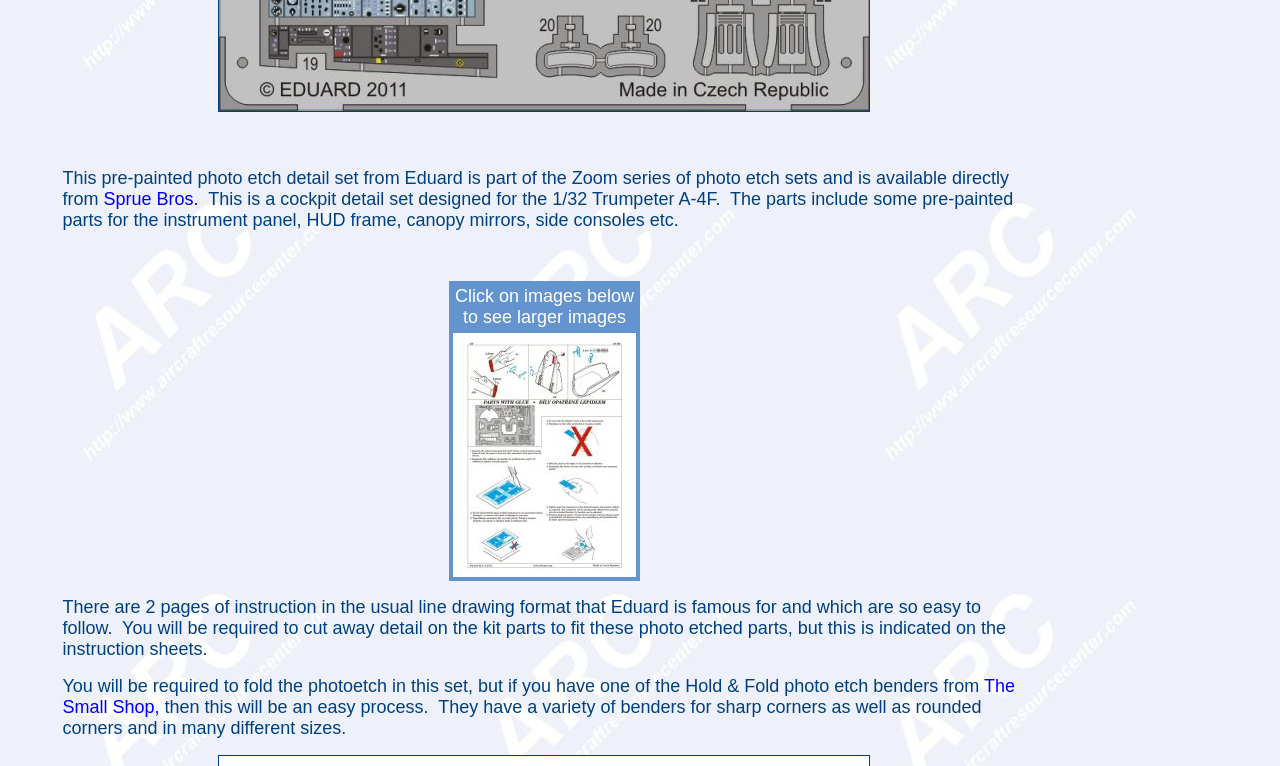Given the following UI element description: "The Small Shop", find the bounding box coordinates in the webpage screenshot.

[0.049, 0.883, 0.793, 0.936]